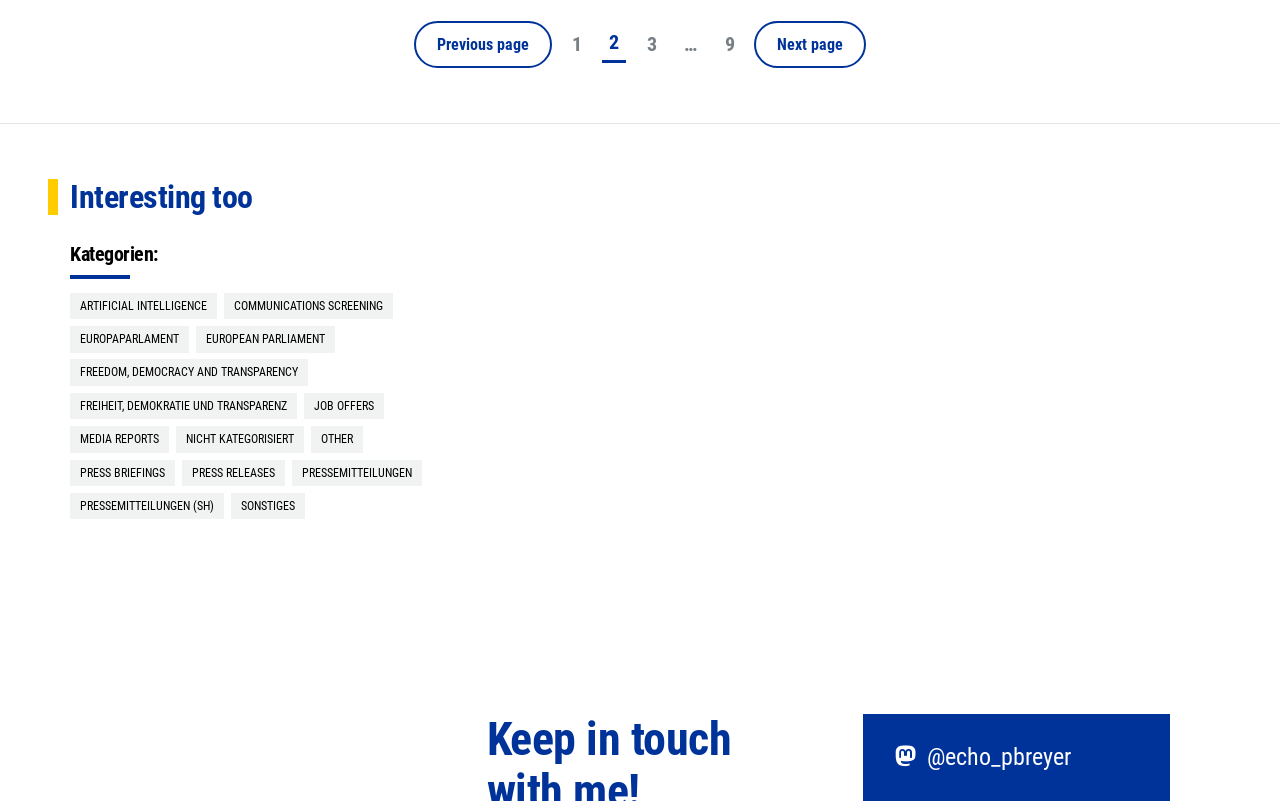Determine the bounding box coordinates (top-left x, top-left y, bottom-right x, bottom-right y) of the UI element described in the following text: Sonstiges

[0.18, 0.615, 0.238, 0.649]